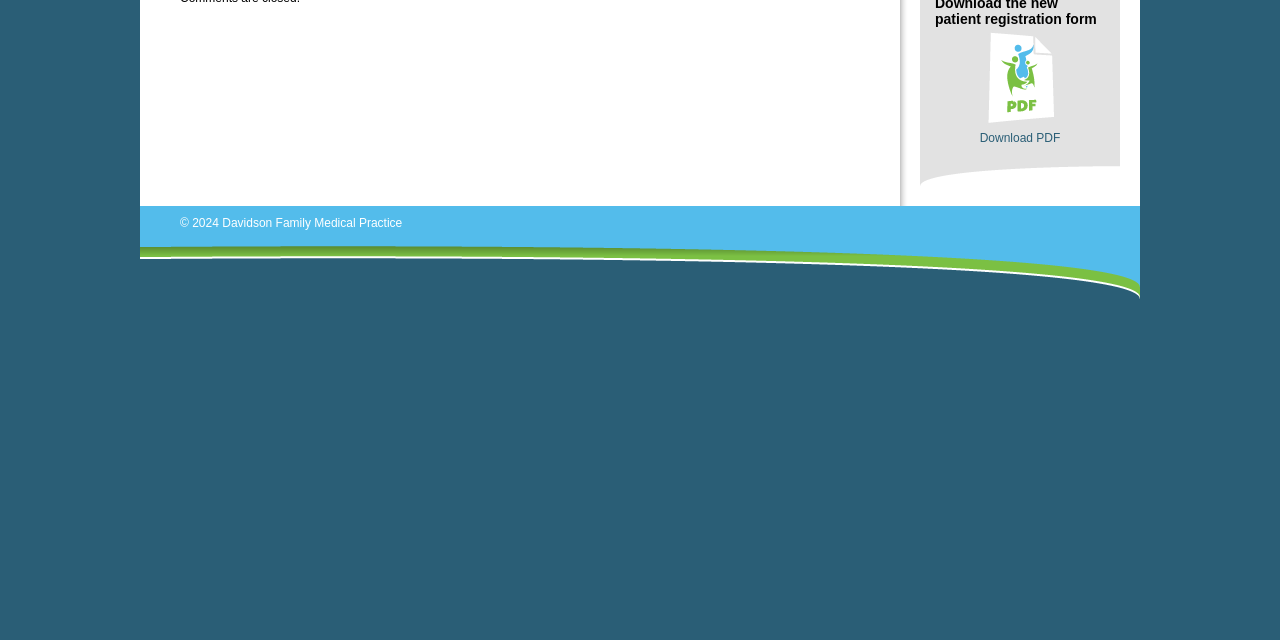From the screenshot, find the bounding box of the UI element matching this description: "October 2020". Supply the bounding box coordinates in the form [left, top, right, bottom], each a float between 0 and 1.

None